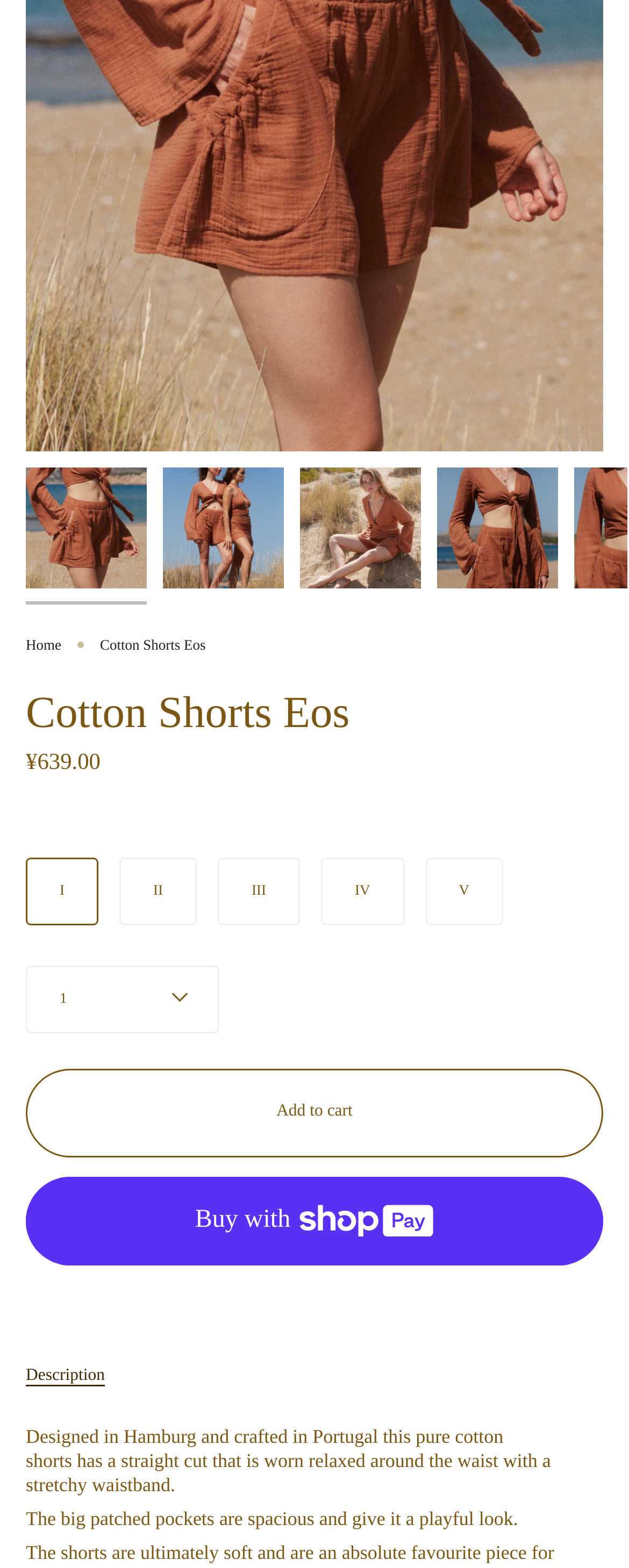Identify the bounding box for the element characterized by the following description: "Buy now with ShopPayBuy with".

[0.041, 0.75, 0.959, 0.807]